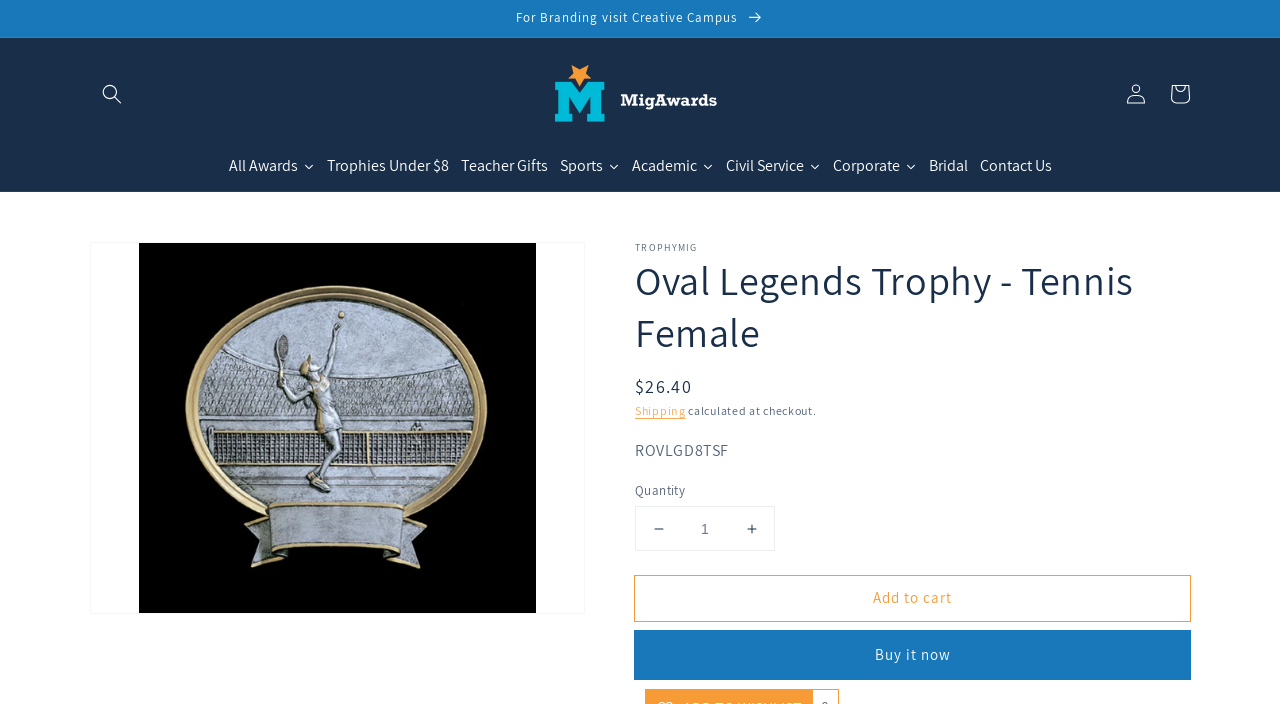Please answer the following question as detailed as possible based on the image: 
What is the purpose of the button 'Decrease quantity for Oval Legends Trophy - Tennis Female'?

I found the answer by looking at the button element with the text 'Decrease quantity for Oval Legends Trophy - Tennis Female' which is located in the region 'Gallery Viewer' and is next to the spinbutton element with the label 'Quantity'.